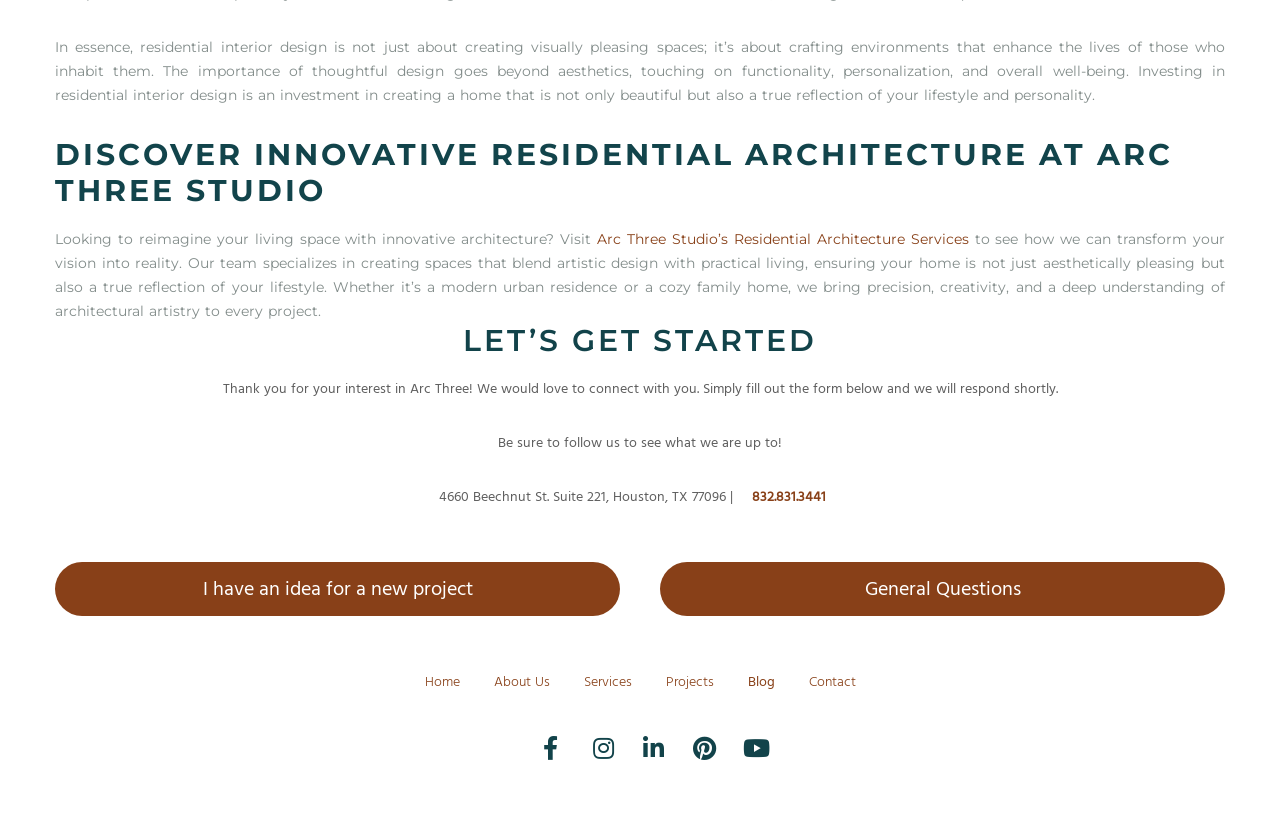Locate the bounding box coordinates of the element to click to perform the following action: 'Contact Arc Three'. The coordinates should be given as four float values between 0 and 1, in the form of [left, top, right, bottom].

[0.62, 0.782, 0.68, 0.845]